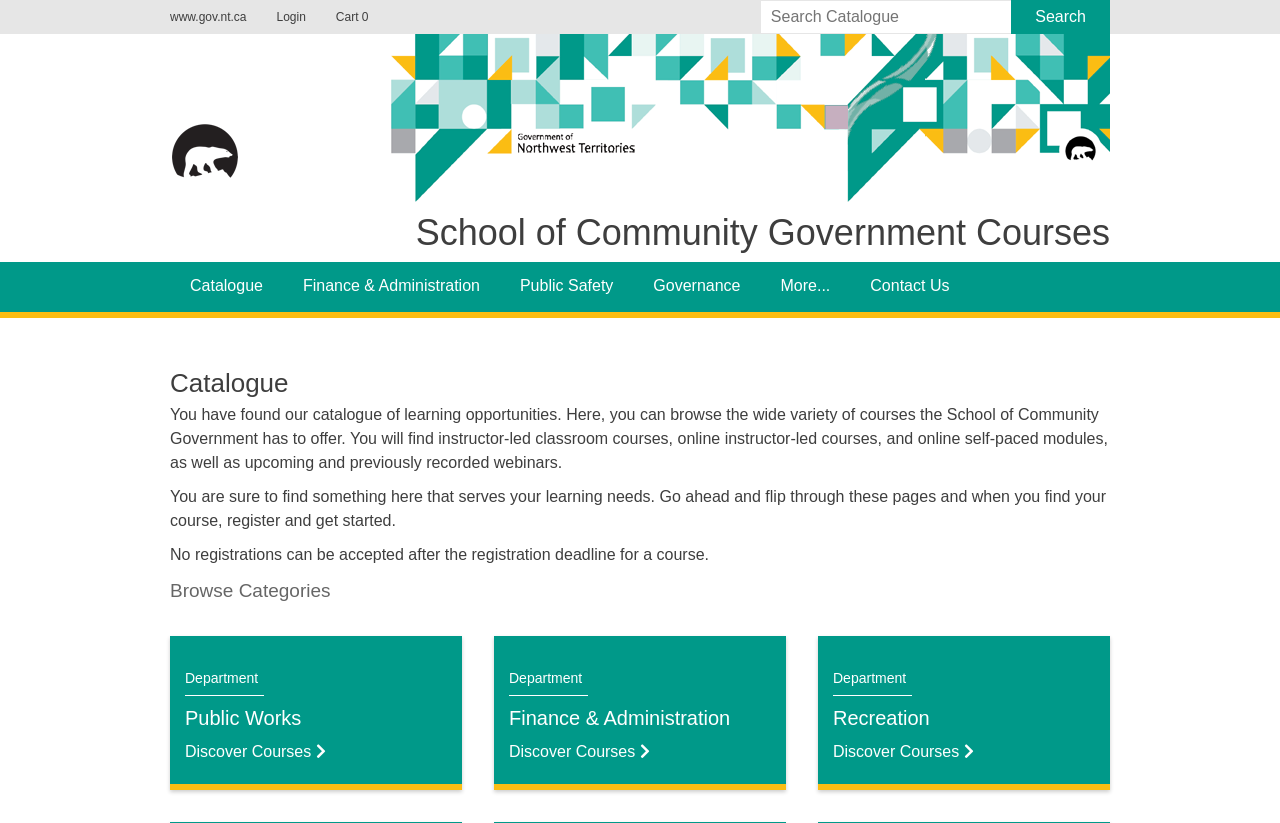Please identify the bounding box coordinates for the region that you need to click to follow this instruction: "Login to the website".

[0.204, 0.012, 0.251, 0.029]